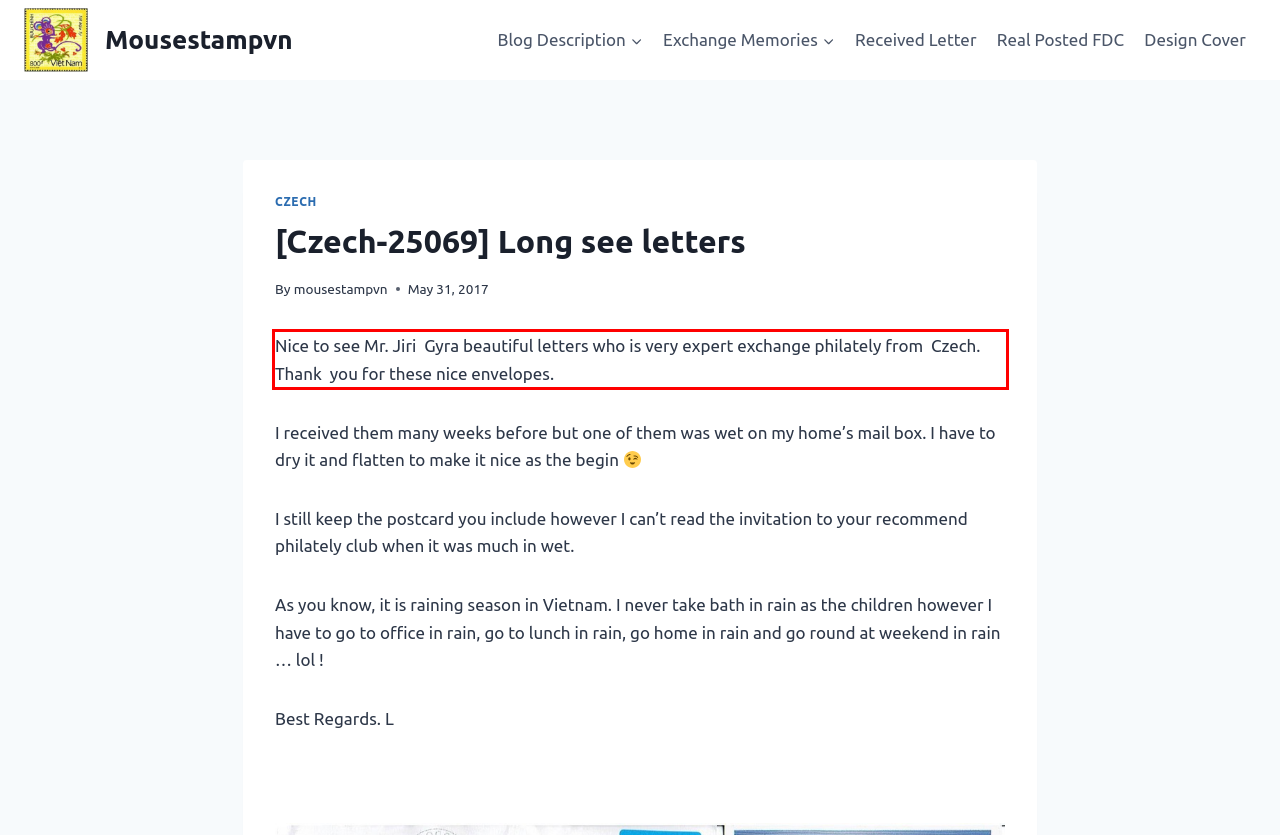Within the screenshot of a webpage, identify the red bounding box and perform OCR to capture the text content it contains.

Nice to see Mr. Jiri Gyra beautiful letters who is very expert exchange philately from Czech. Thank you for these nice envelopes.